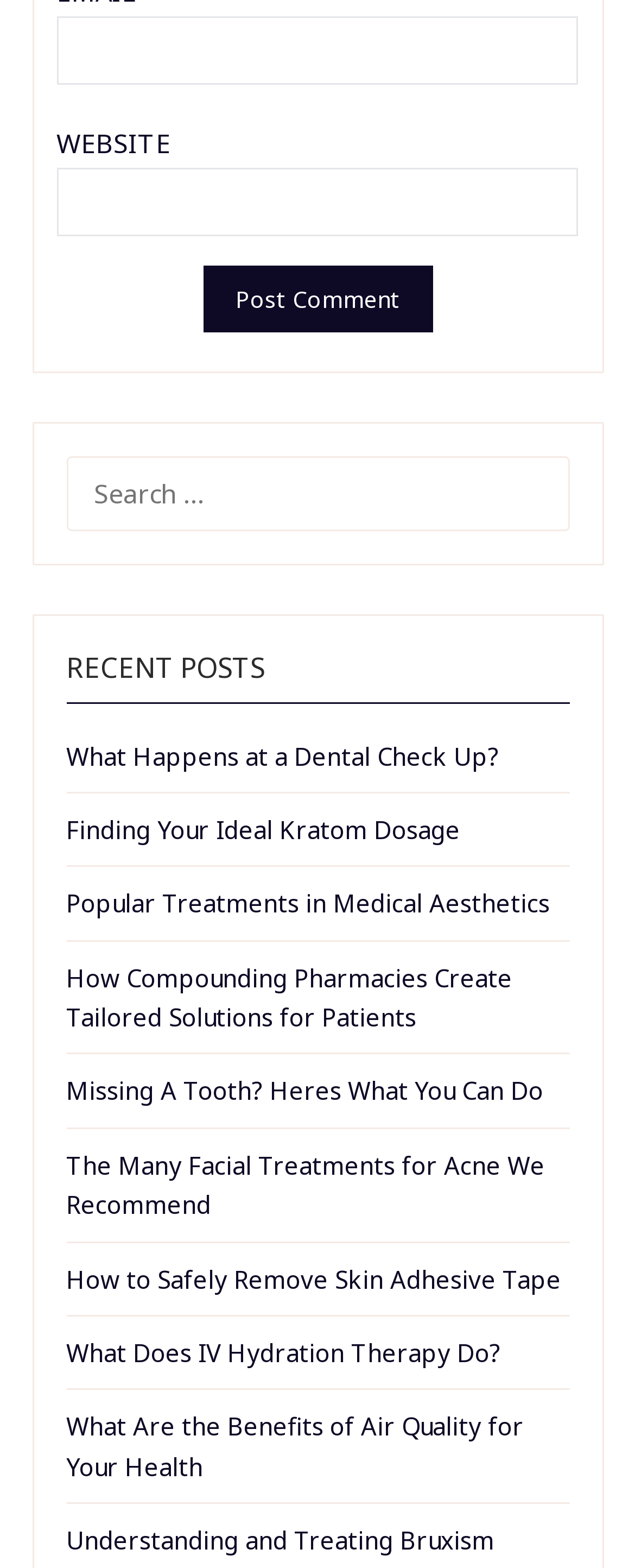Kindly provide the bounding box coordinates of the section you need to click on to fulfill the given instruction: "Read about what happens at a dental check up".

[0.104, 0.471, 0.786, 0.492]